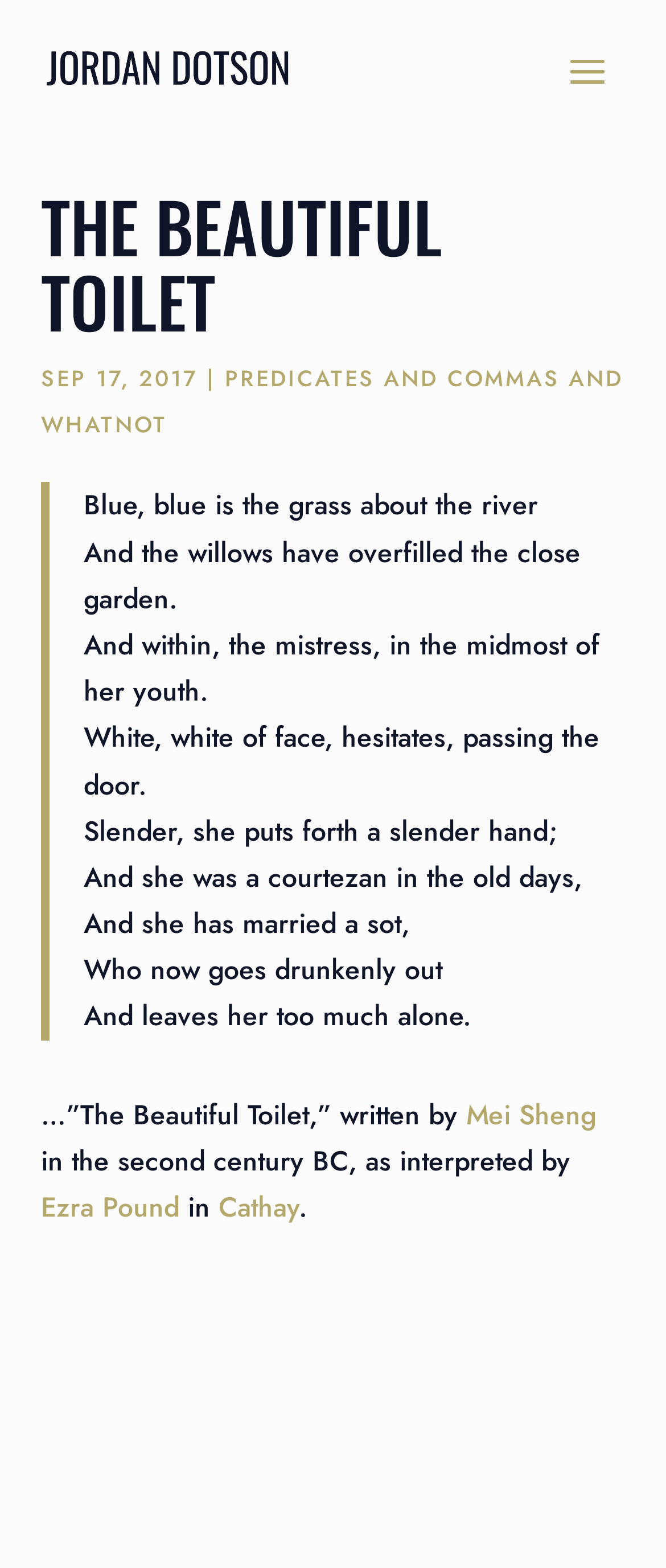Who is the author of the poem?
Based on the image, give a concise answer in the form of a single word or short phrase.

Mei Sheng